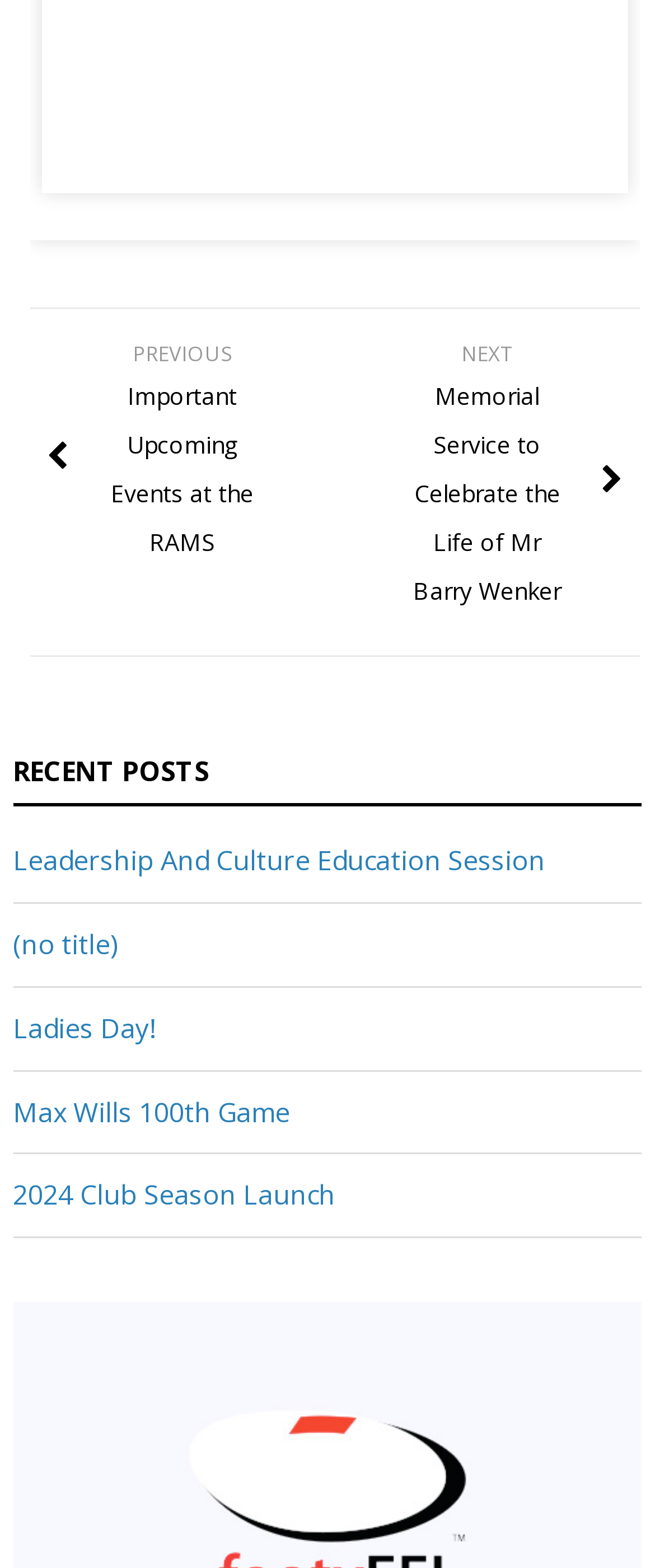How many links are there in the recent posts section?
Using the image as a reference, give a one-word or short phrase answer.

6